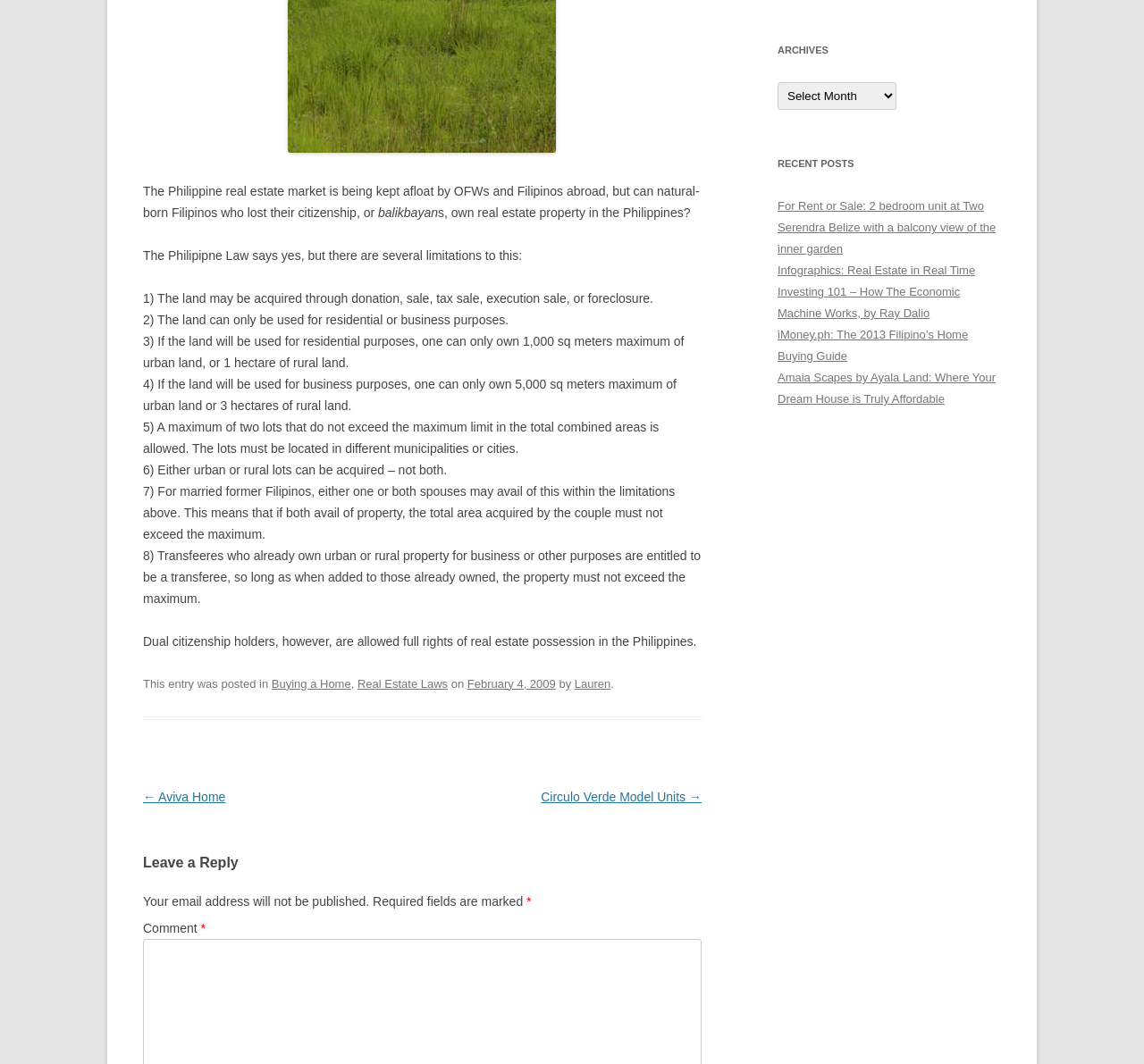Based on the description "+86 18116069757", find the bounding box of the specified UI element.

None